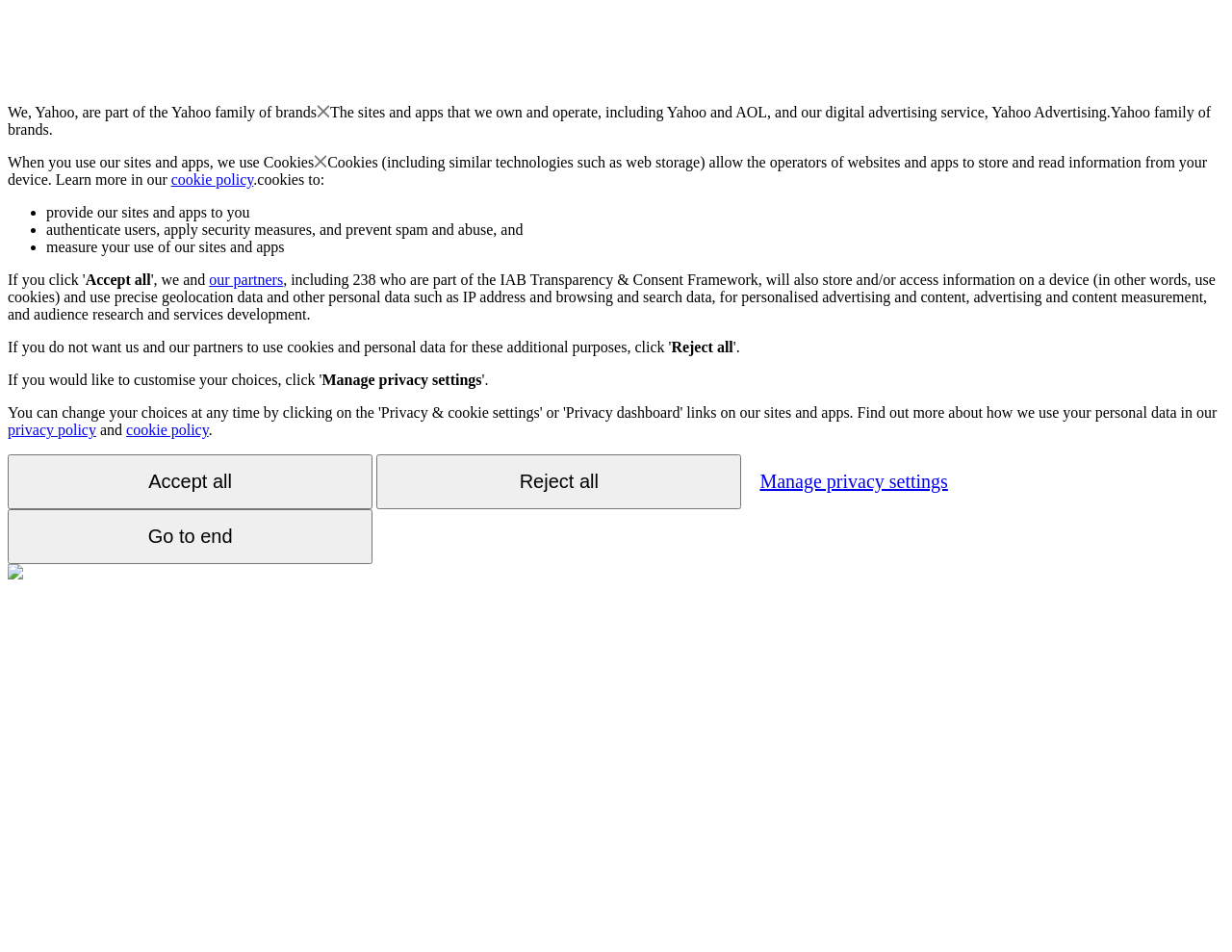Give a one-word or short phrase answer to the question: 
What is Yahoo part of?

Yahoo family of brands